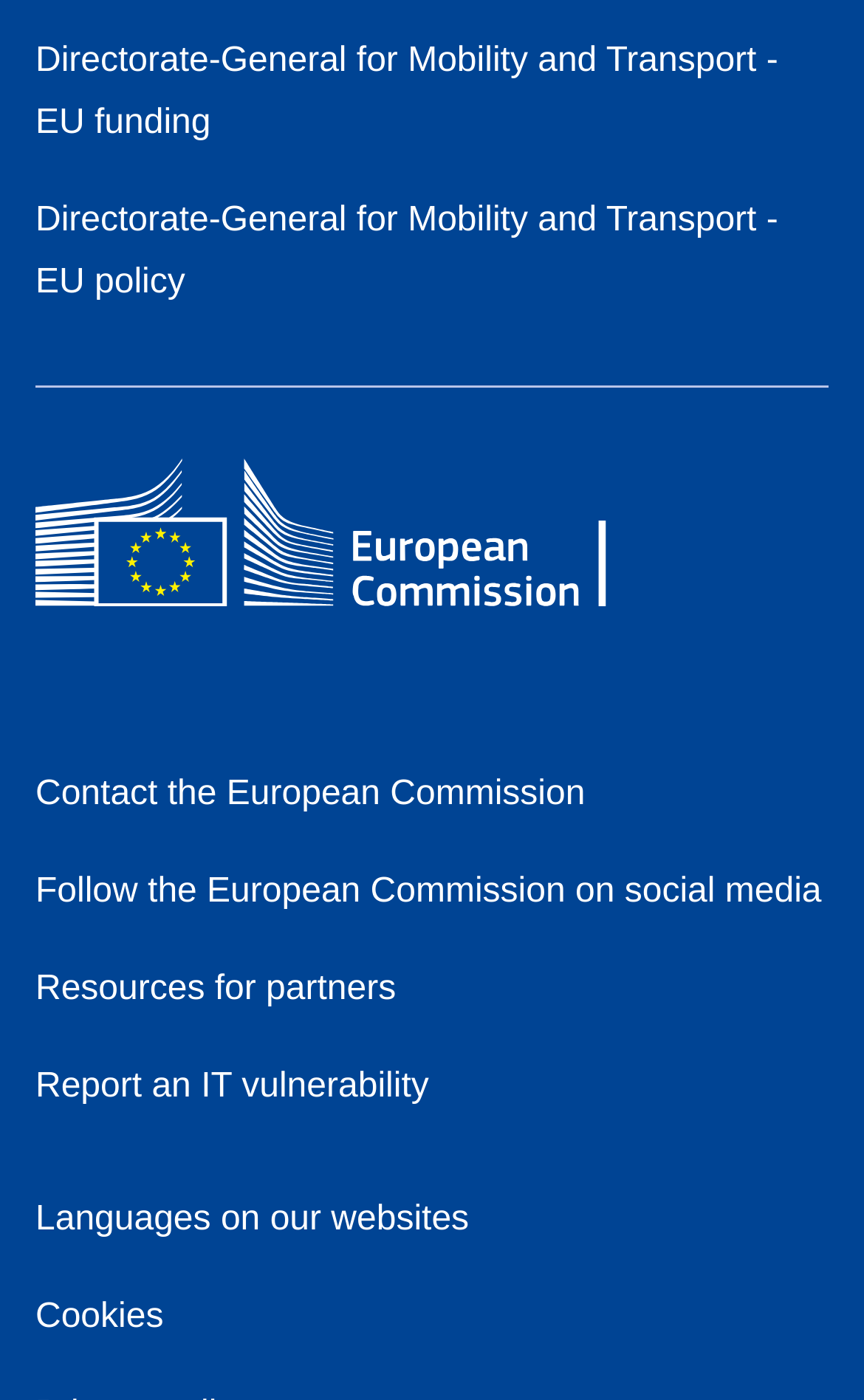Locate the bounding box of the user interface element based on this description: "Resources for partners".

[0.041, 0.693, 0.458, 0.72]